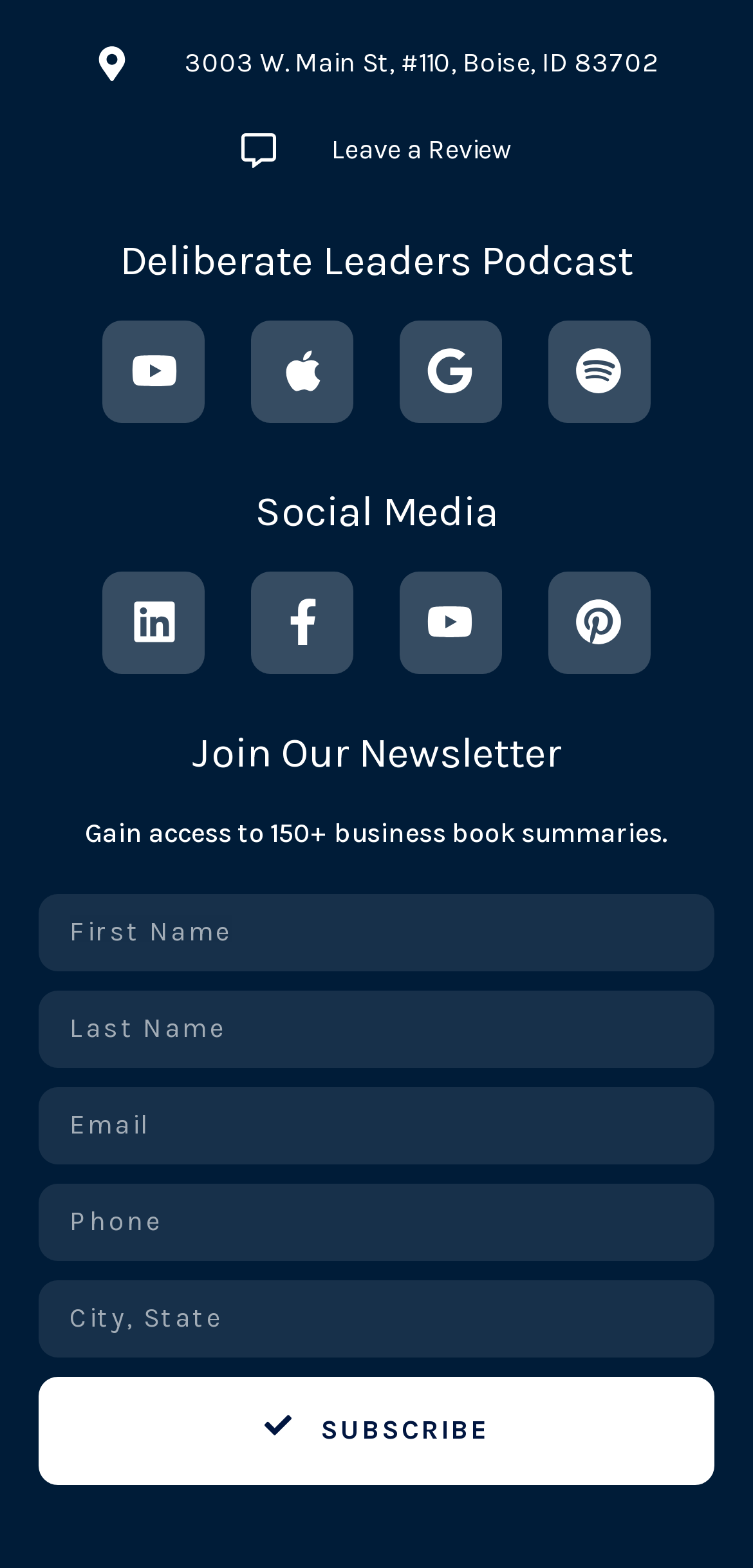Determine the bounding box coordinates of the clickable region to carry out the instruction: "Enter your first name".

[0.051, 0.57, 0.949, 0.619]